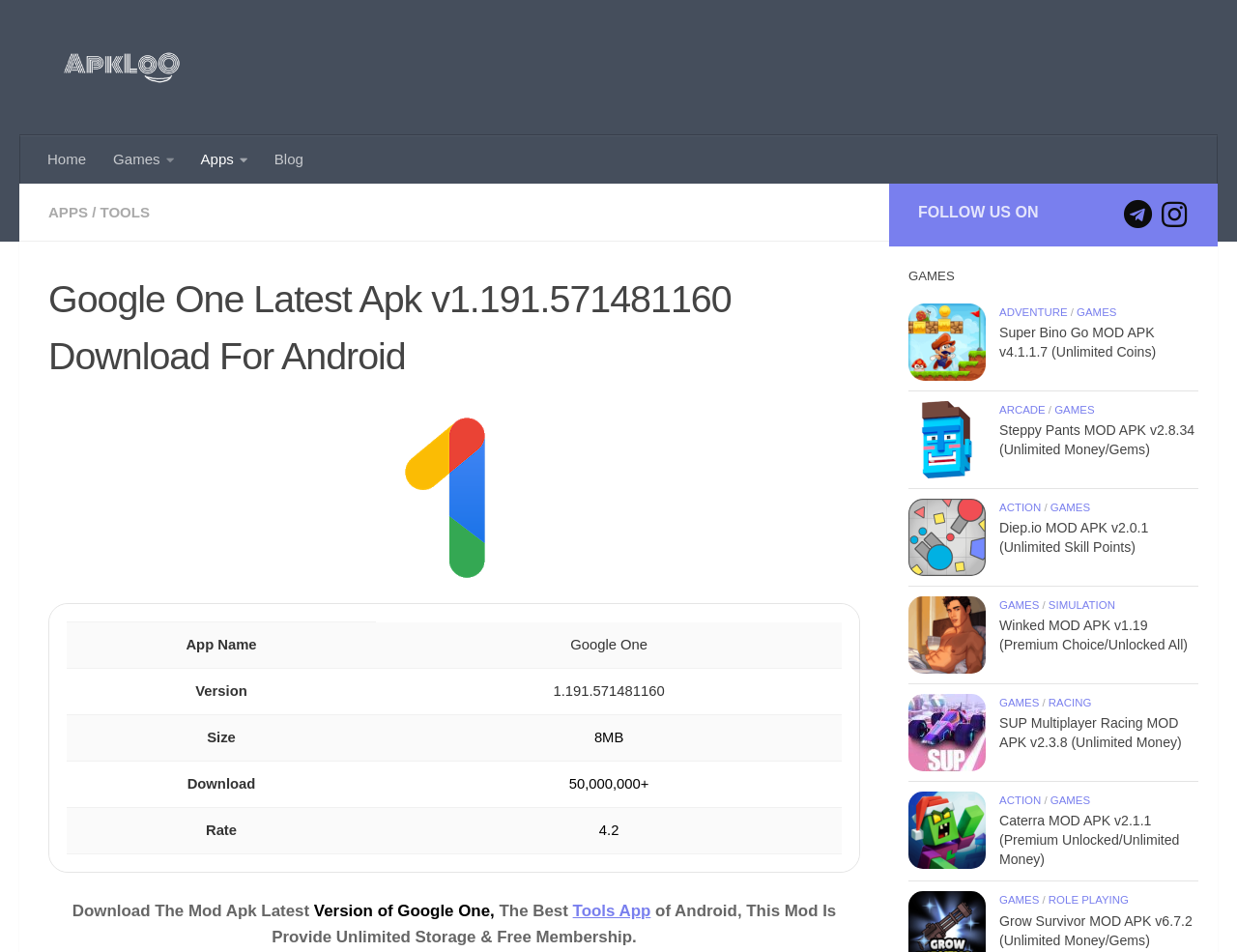Specify the bounding box coordinates of the area that needs to be clicked to achieve the following instruction: "View the details of Super Bino Go MOD APK".

[0.734, 0.318, 0.797, 0.4]